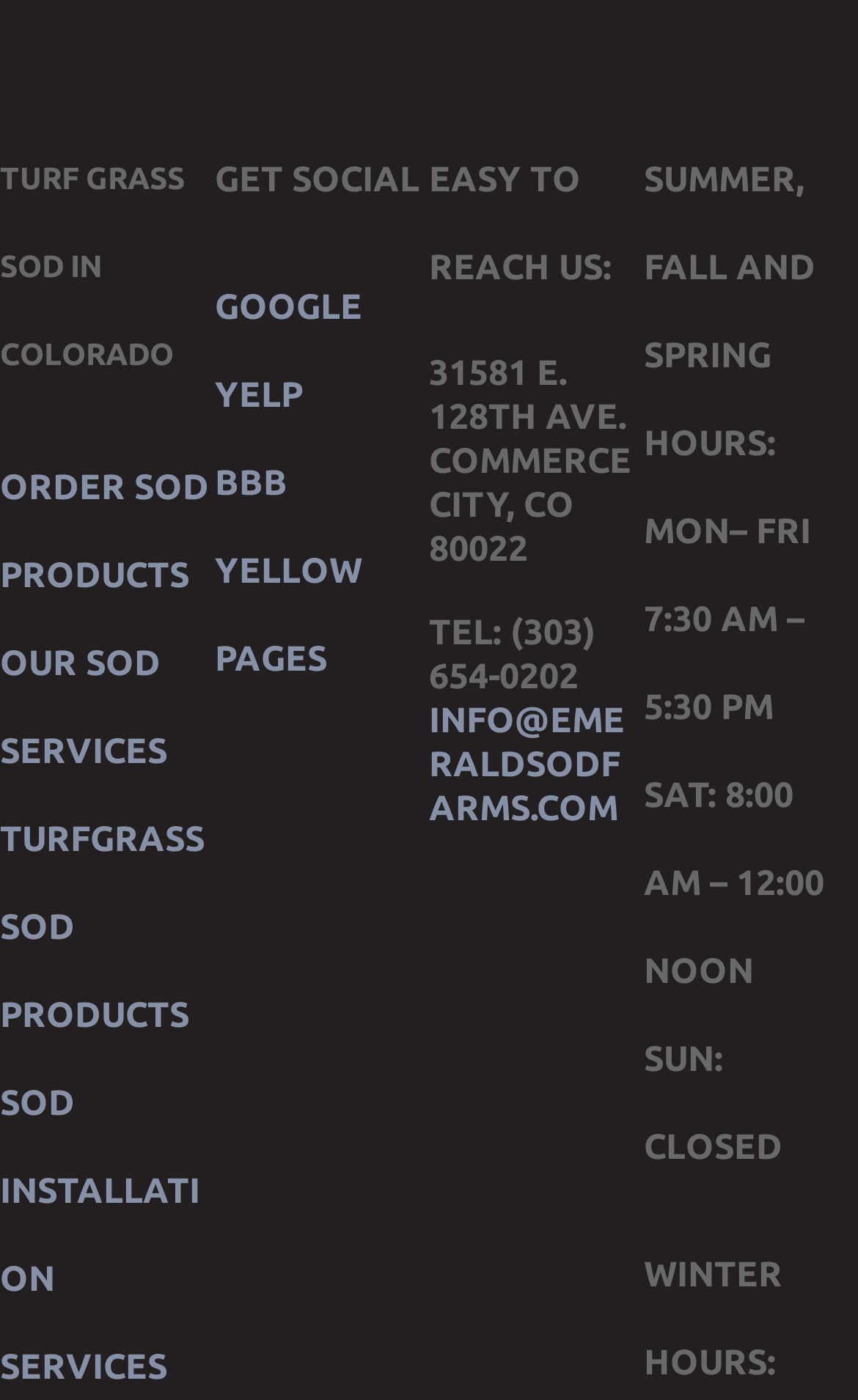What are the company's summer hours?
Using the information from the image, provide a comprehensive answer to the question.

The company's summer hours can be found in the bottom-right part of the webpage, under the 'SUMMER, FALL AND SPRING HOURS:' section. The hours are listed as 'MON–FRI 7:30 AM – 5:30 PM'.